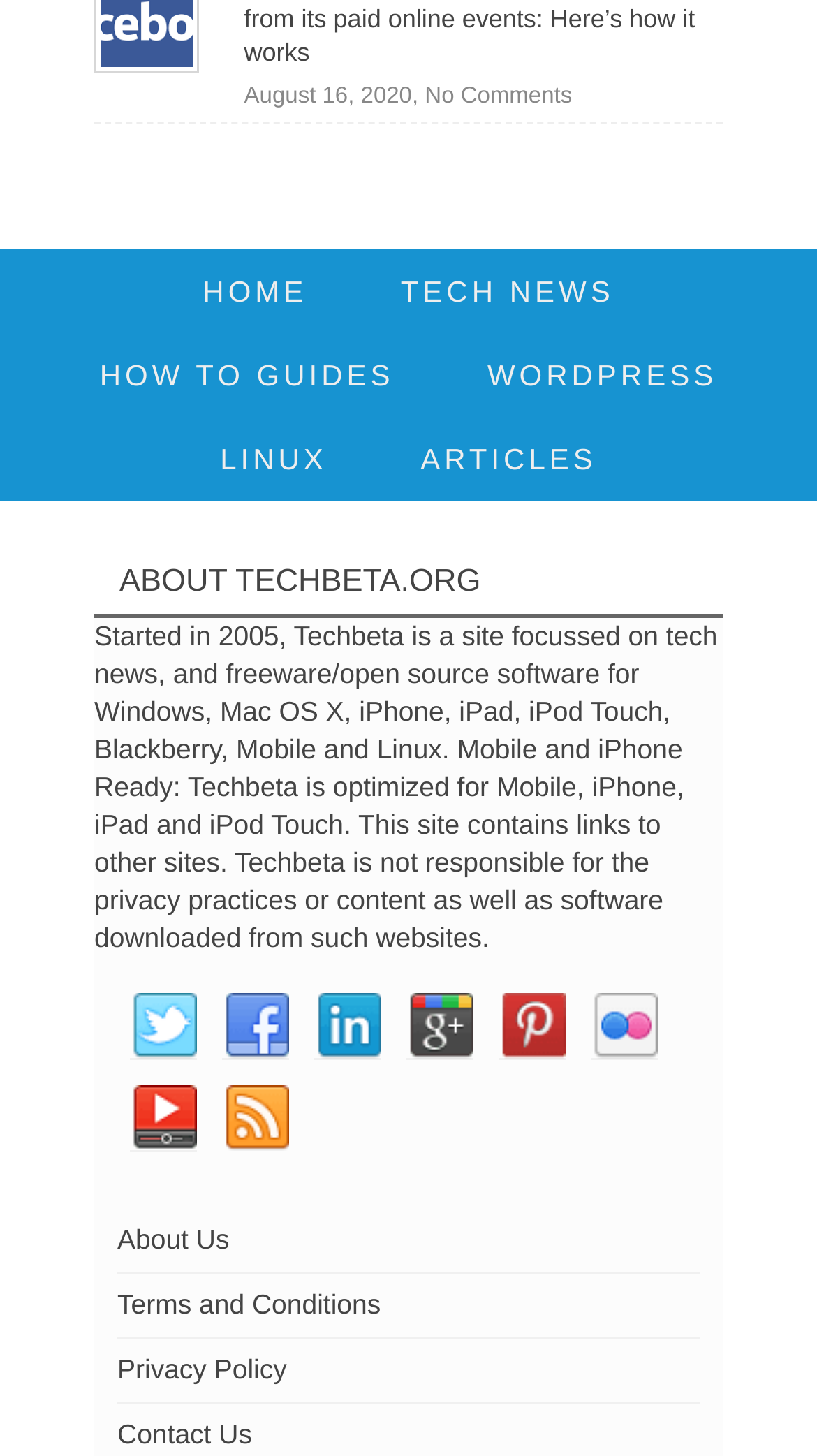What is the focus of the Techbeta website?
Refer to the image and give a detailed answer to the question.

I found the focus of the Techbeta website by reading the StaticText element with the description of the website. It says that Techbeta is a site focused on tech news, and freeware/open source software for various operating systems.